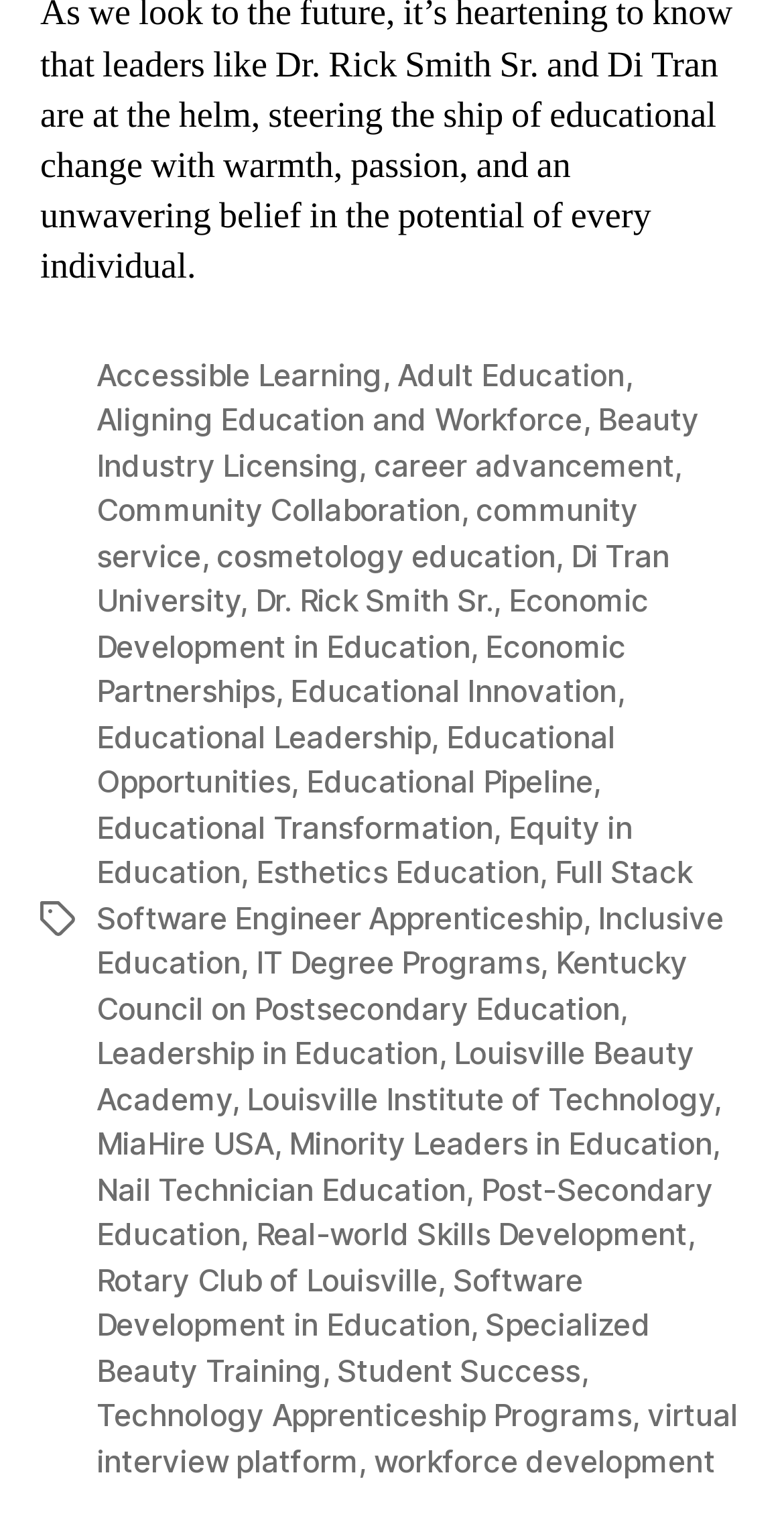Provide your answer in one word or a succinct phrase for the question: 
How many tags are listed?

30